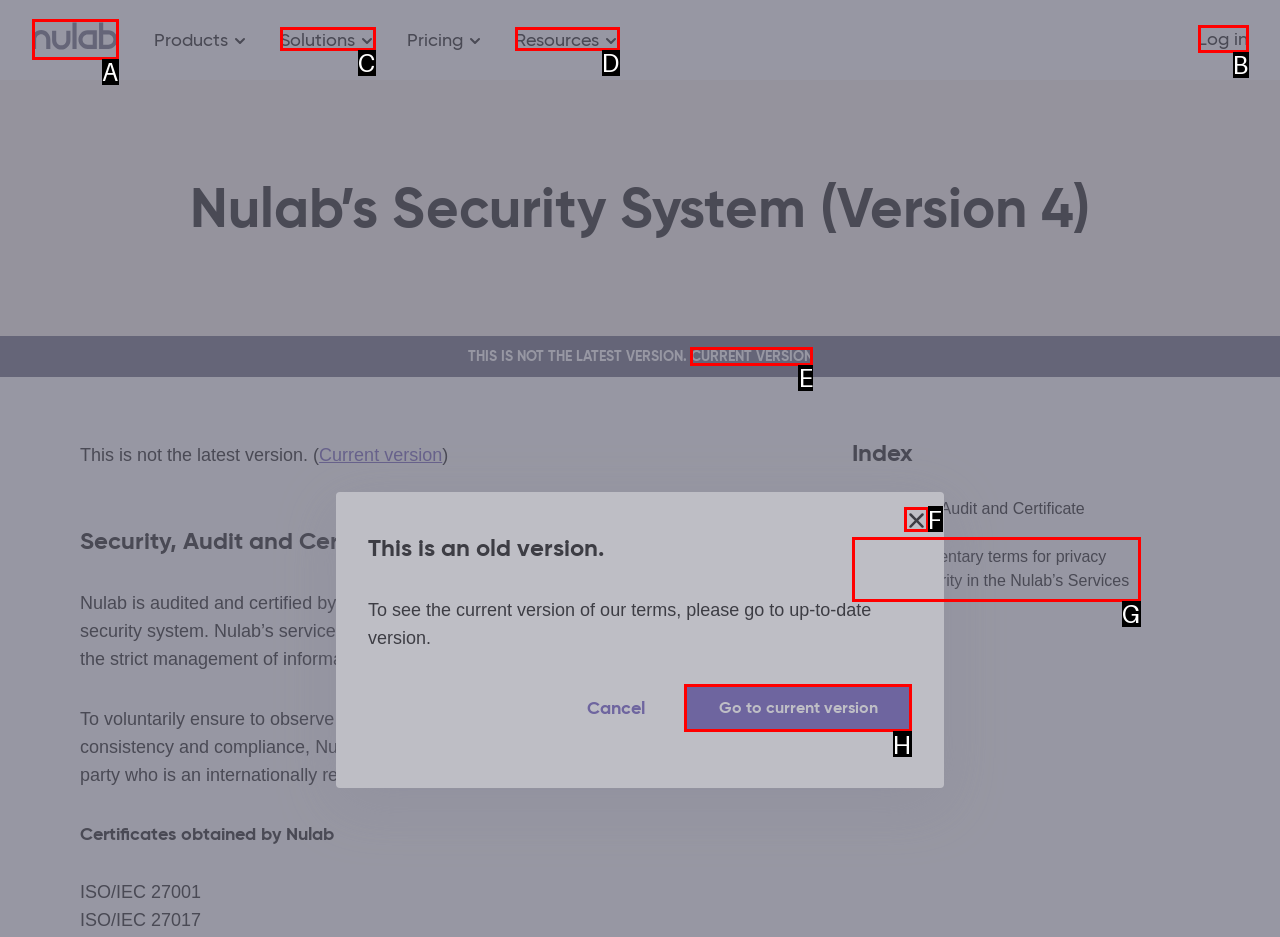Look at the highlighted elements in the screenshot and tell me which letter corresponds to the task: Go to the current version of the terms.

H